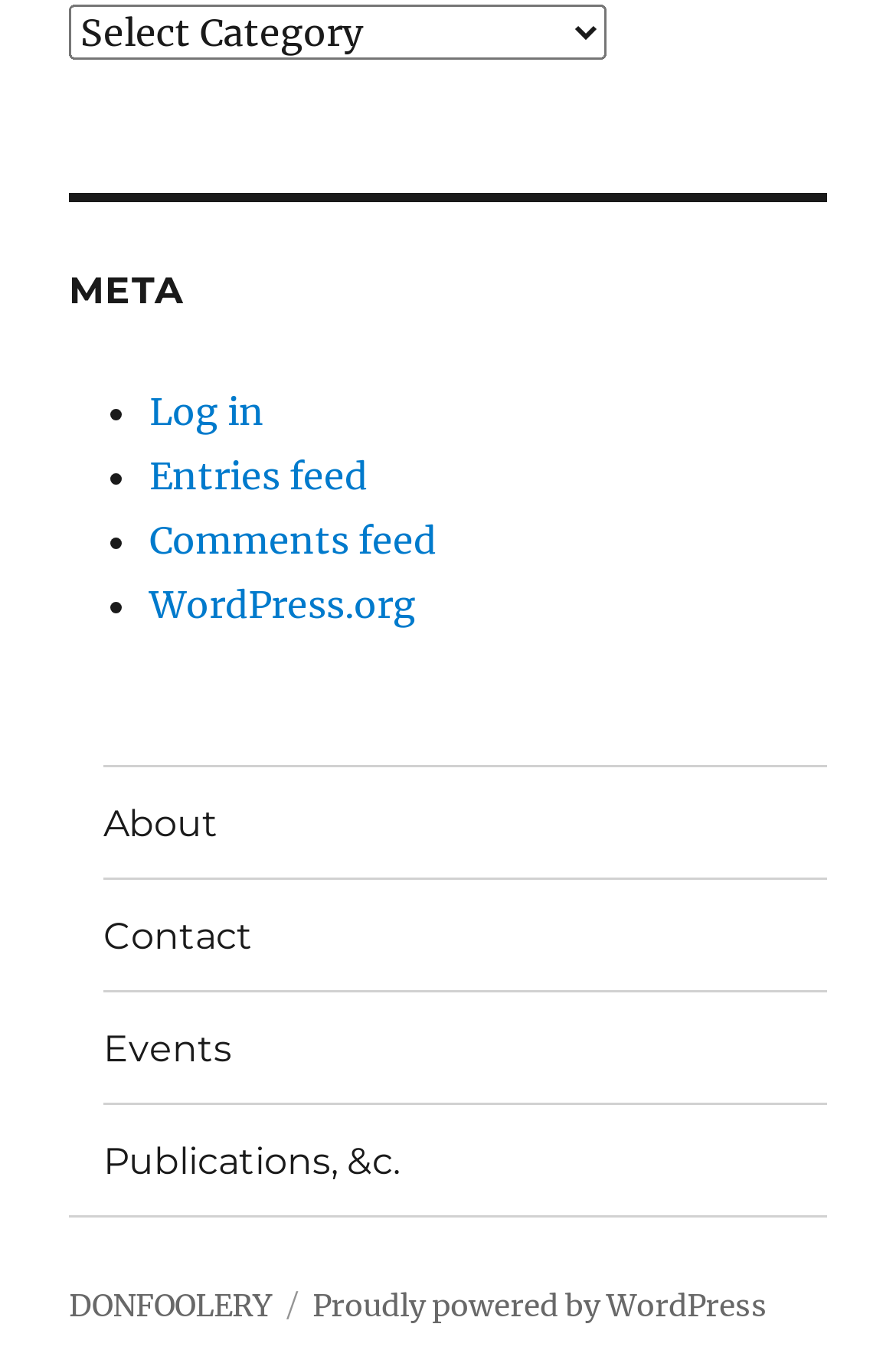Please determine the bounding box coordinates of the element to click on in order to accomplish the following task: "Visit WordPress.org". Ensure the coordinates are four float numbers ranging from 0 to 1, i.e., [left, top, right, bottom].

[0.167, 0.431, 0.464, 0.465]